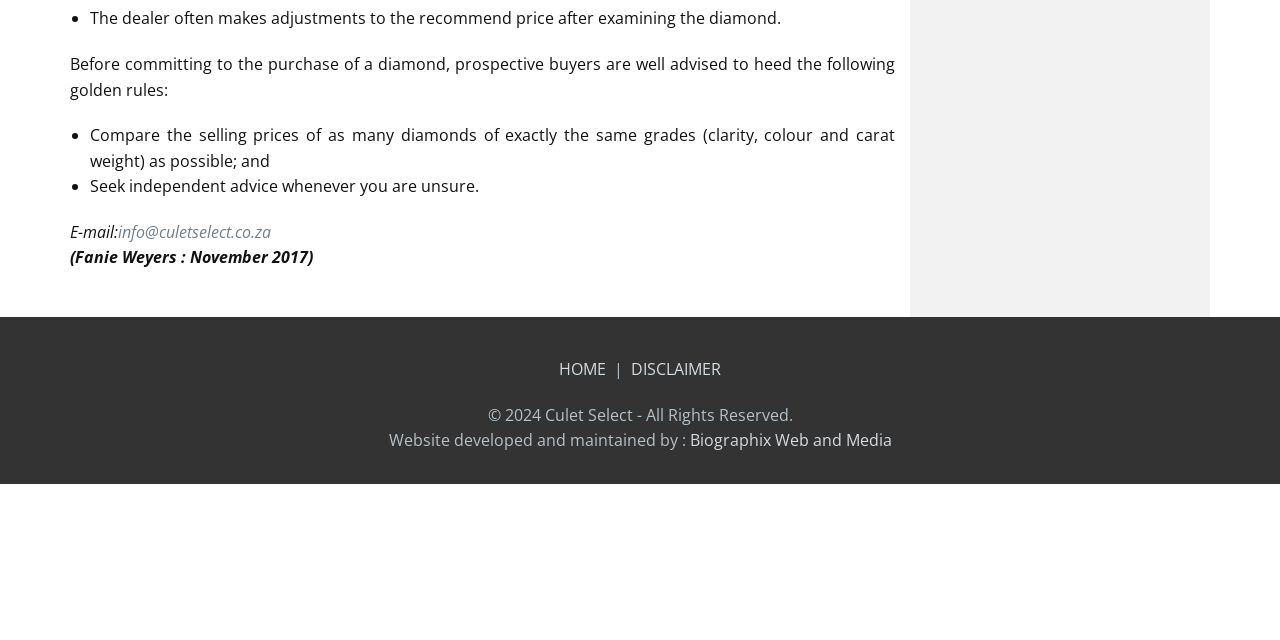From the webpage screenshot, predict the bounding box coordinates (top-left x, top-left y, bottom-right x, bottom-right y) for the UI element described here: DISCLAIMER

[0.493, 0.559, 0.563, 0.594]